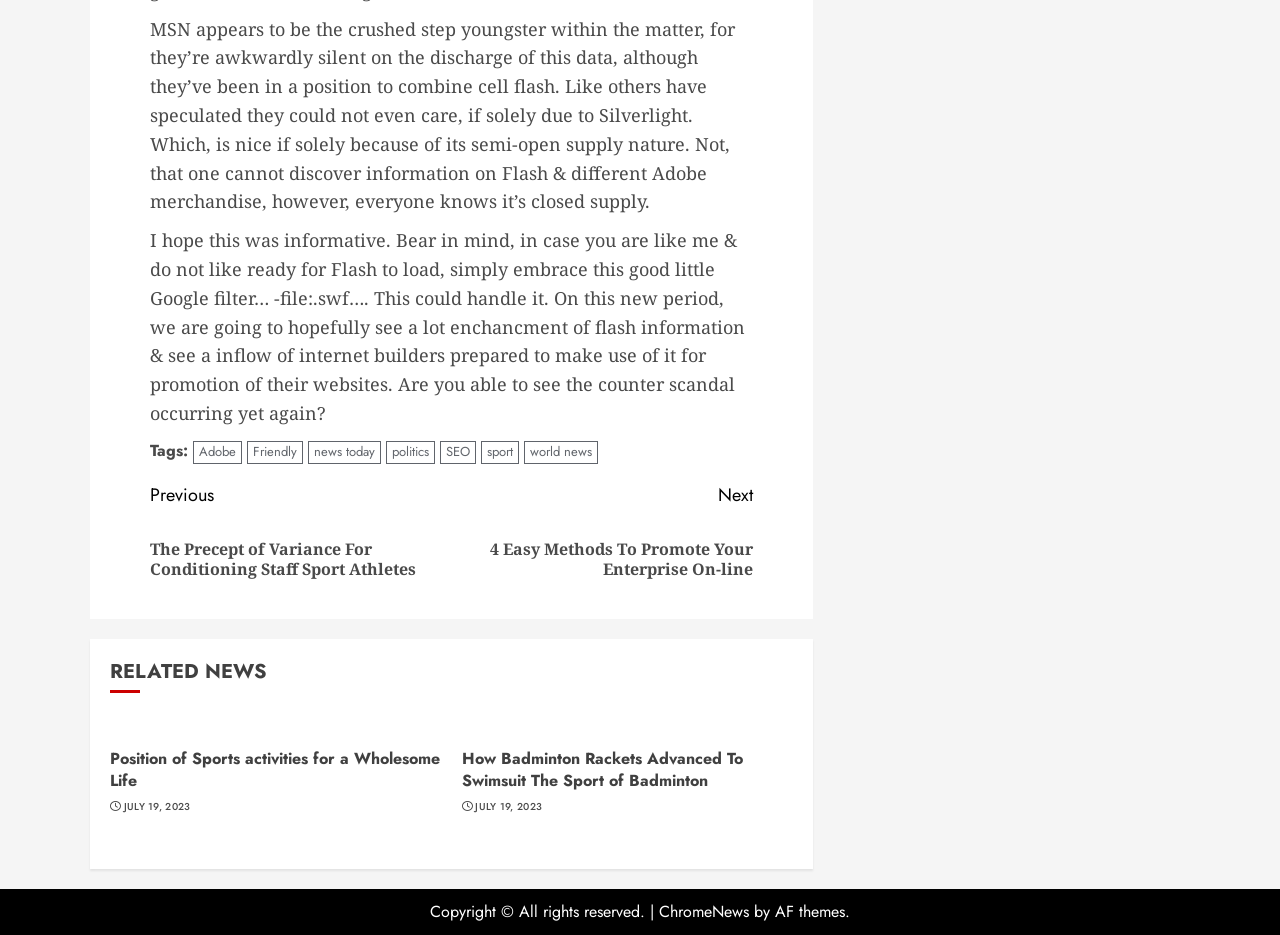What is the topic of the main article?
Please answer the question with a single word or phrase, referencing the image.

Flash and Adobe products